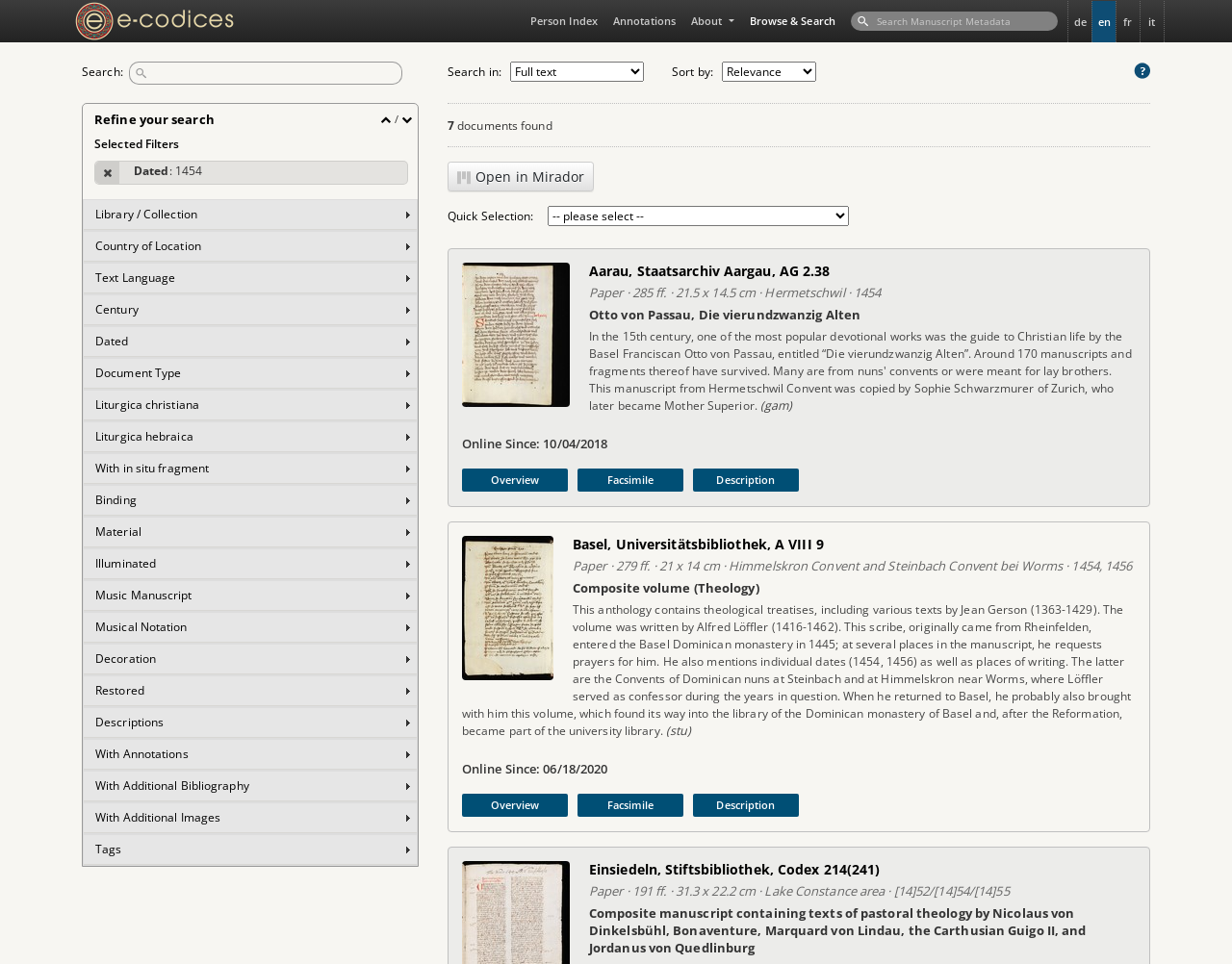Determine the bounding box coordinates for the clickable element to execute this instruction: "Search for a manuscript". Provide the coordinates as four float numbers between 0 and 1, i.e., [left, top, right, bottom].

[0.71, 0.012, 0.859, 0.032]